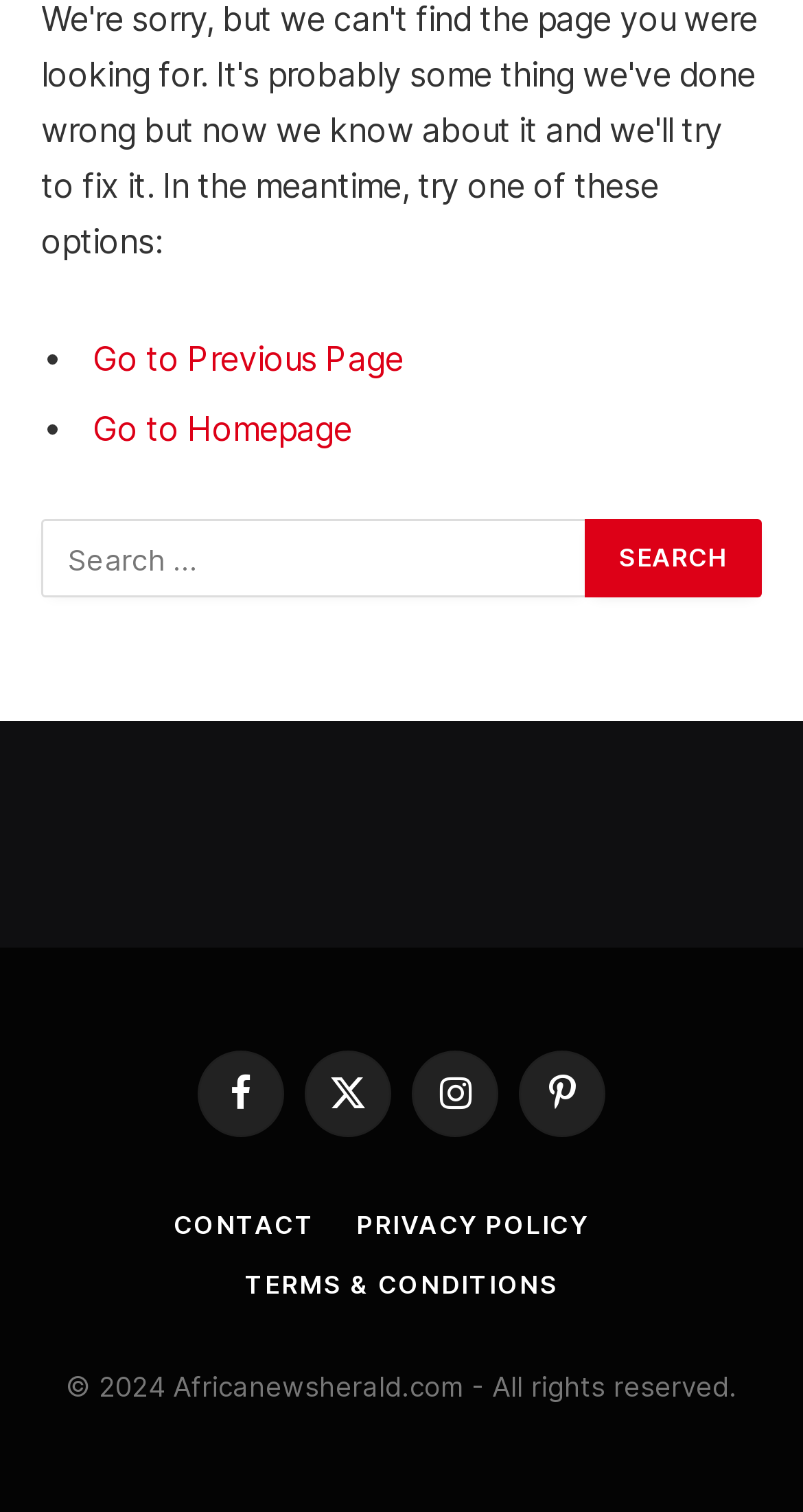Using the description: "Go to Previous Page", identify the bounding box of the corresponding UI element in the screenshot.

[0.115, 0.225, 0.502, 0.251]